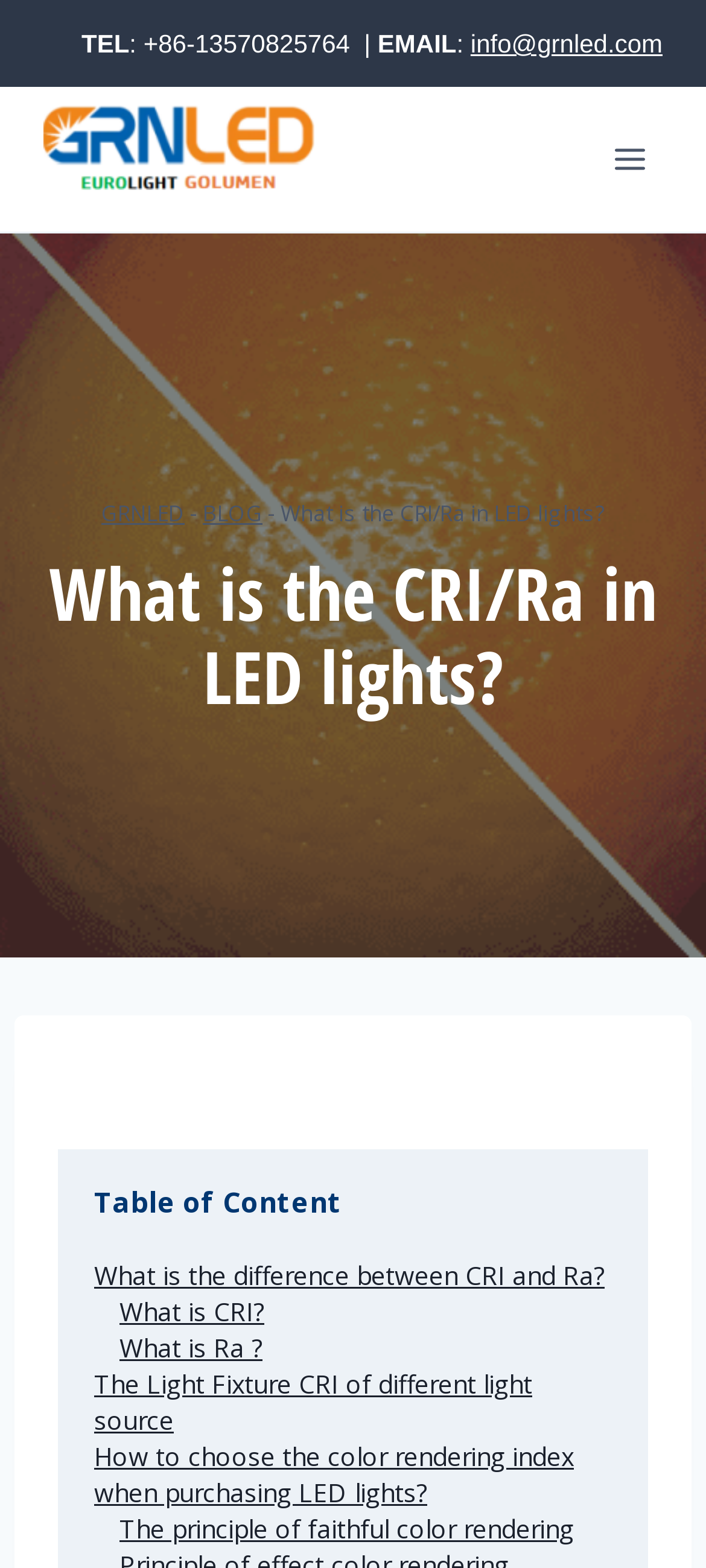Please answer the following question as detailed as possible based on the image: 
What is the phone number of GRNLED?

I found the phone number by looking at the top section of the webpage, where the contact information is displayed. The phone number is listed next to the 'TEL' label.